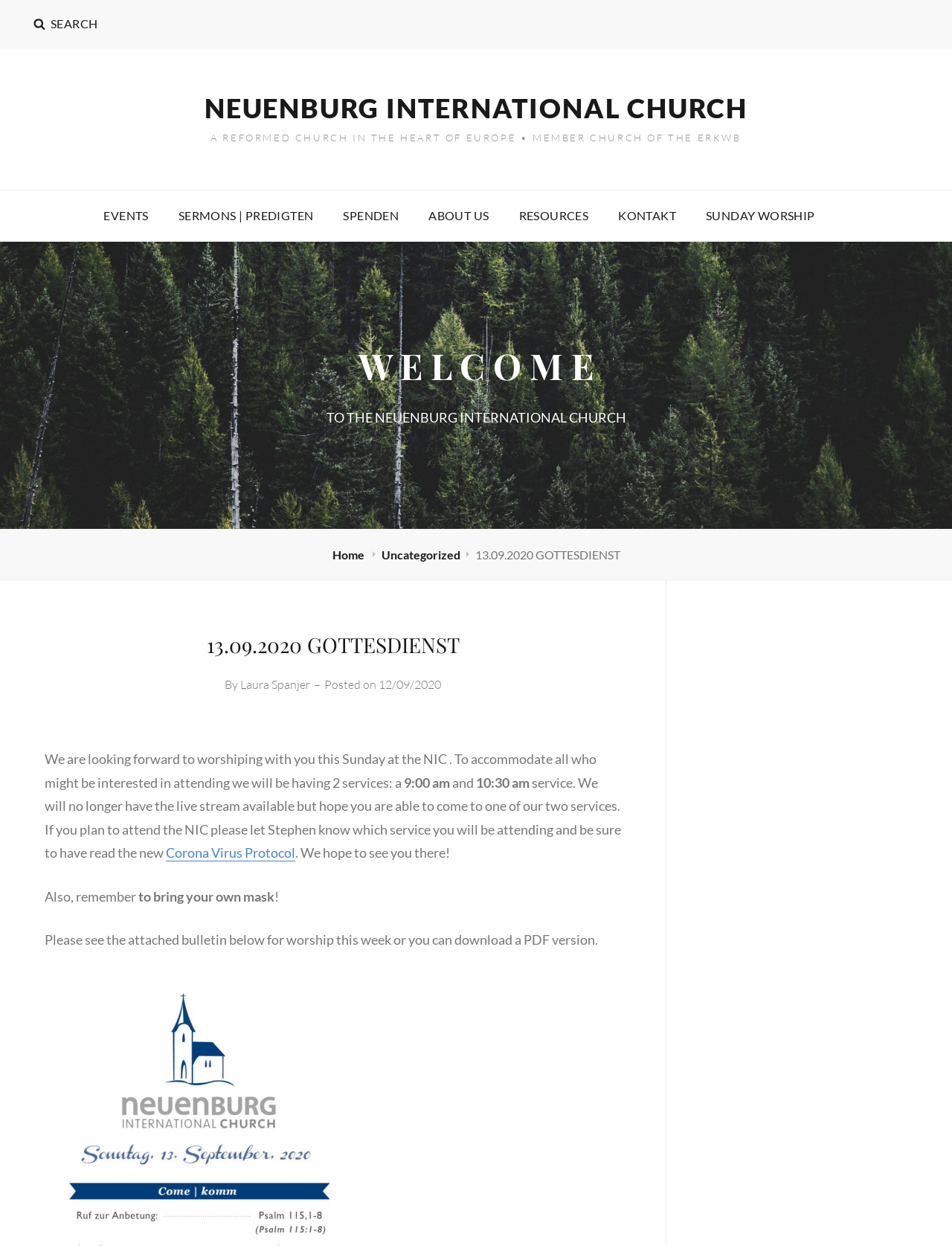Identify the bounding box of the UI element described as follows: "12/09/202012/09/2020". Provide the coordinates as four float numbers in the range of 0 to 1 [left, top, right, bottom].

[0.398, 0.543, 0.463, 0.555]